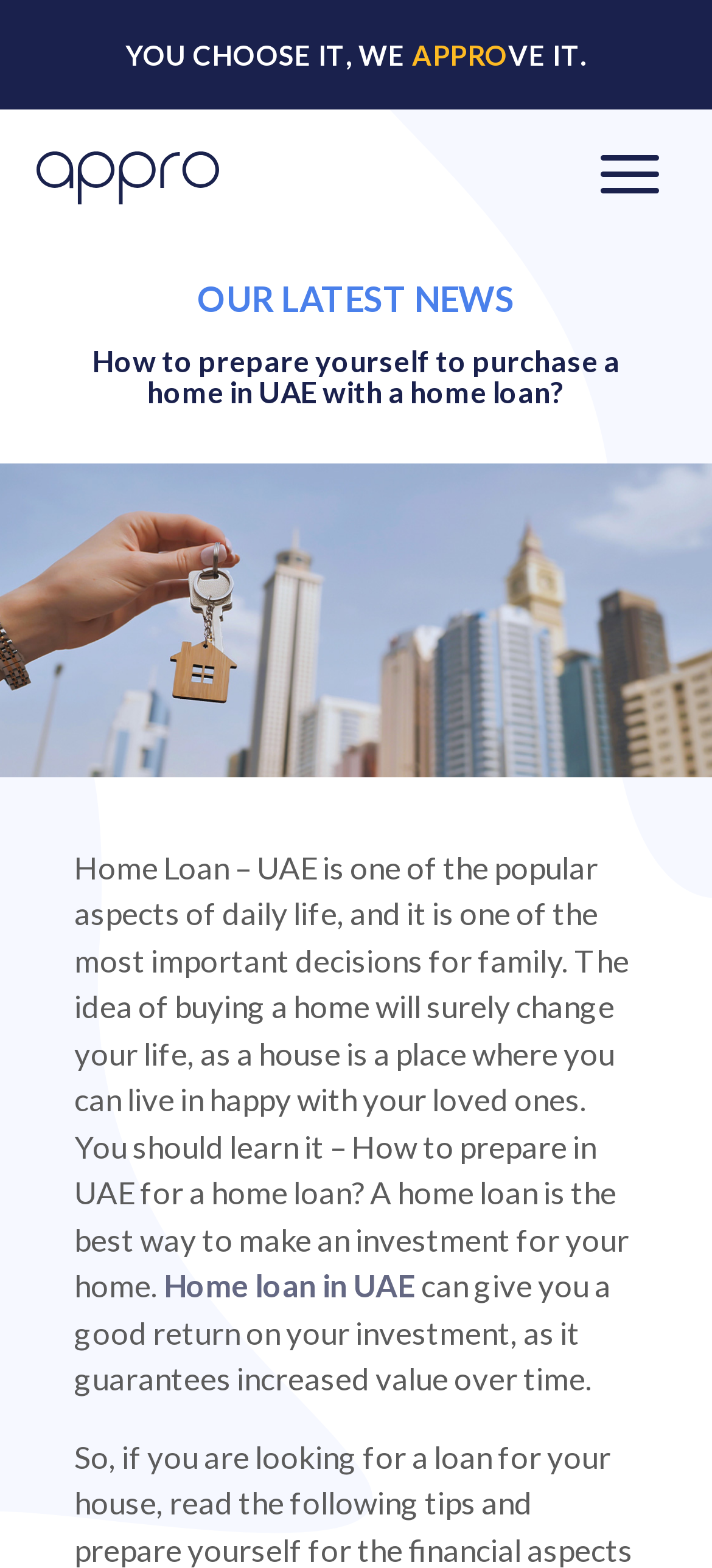What is the purpose of buying a home?
Offer a detailed and exhaustive answer to the question.

The text on the webpage states that 'the idea of buying a home will surely change your life, as a house is a place where you can live in happy with your loved ones.' This suggests that one of the main purposes of buying a home is to have a place to live with one's loved ones.